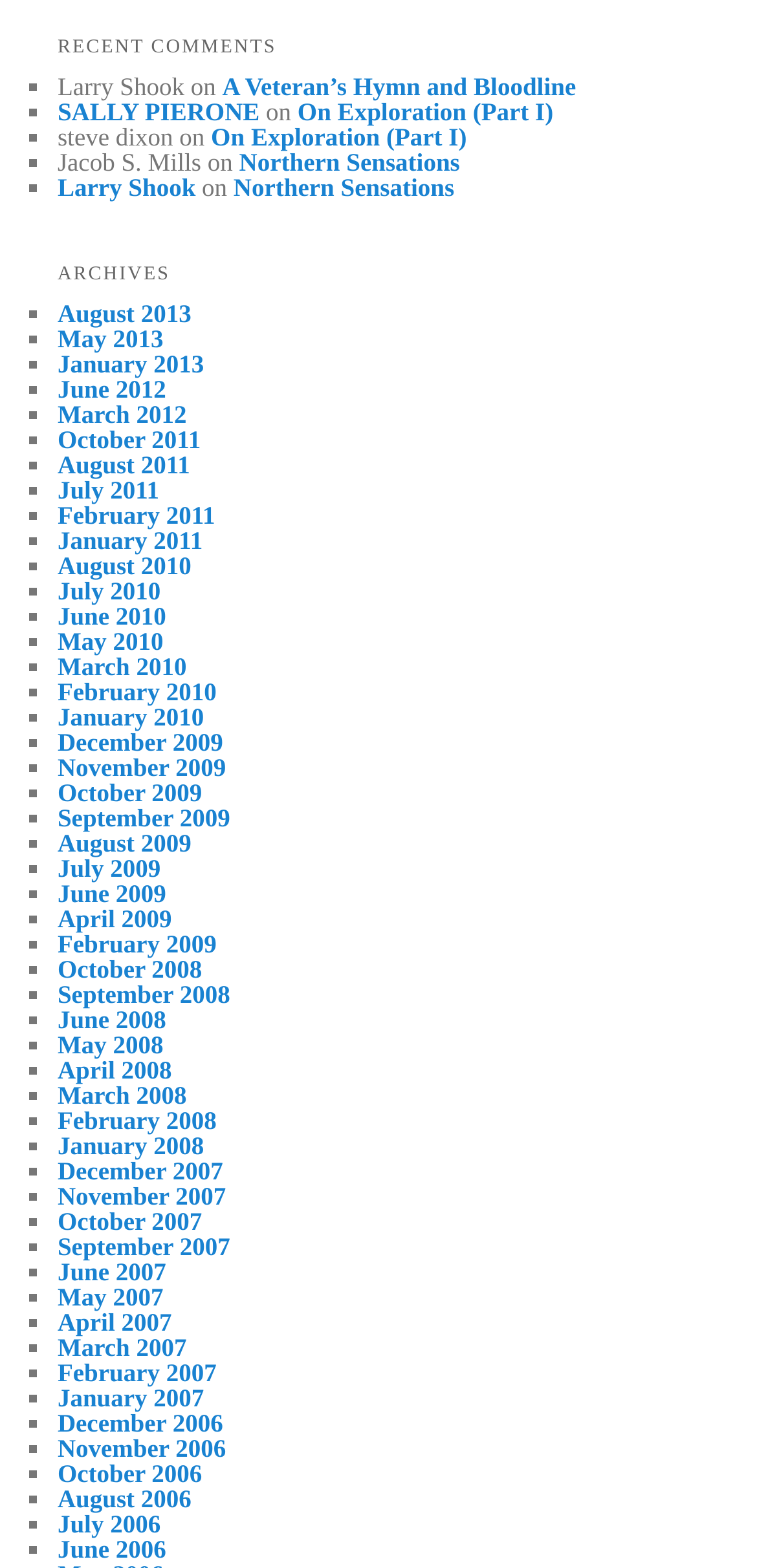Please find the bounding box for the UI element described by: "Who are we?".

None